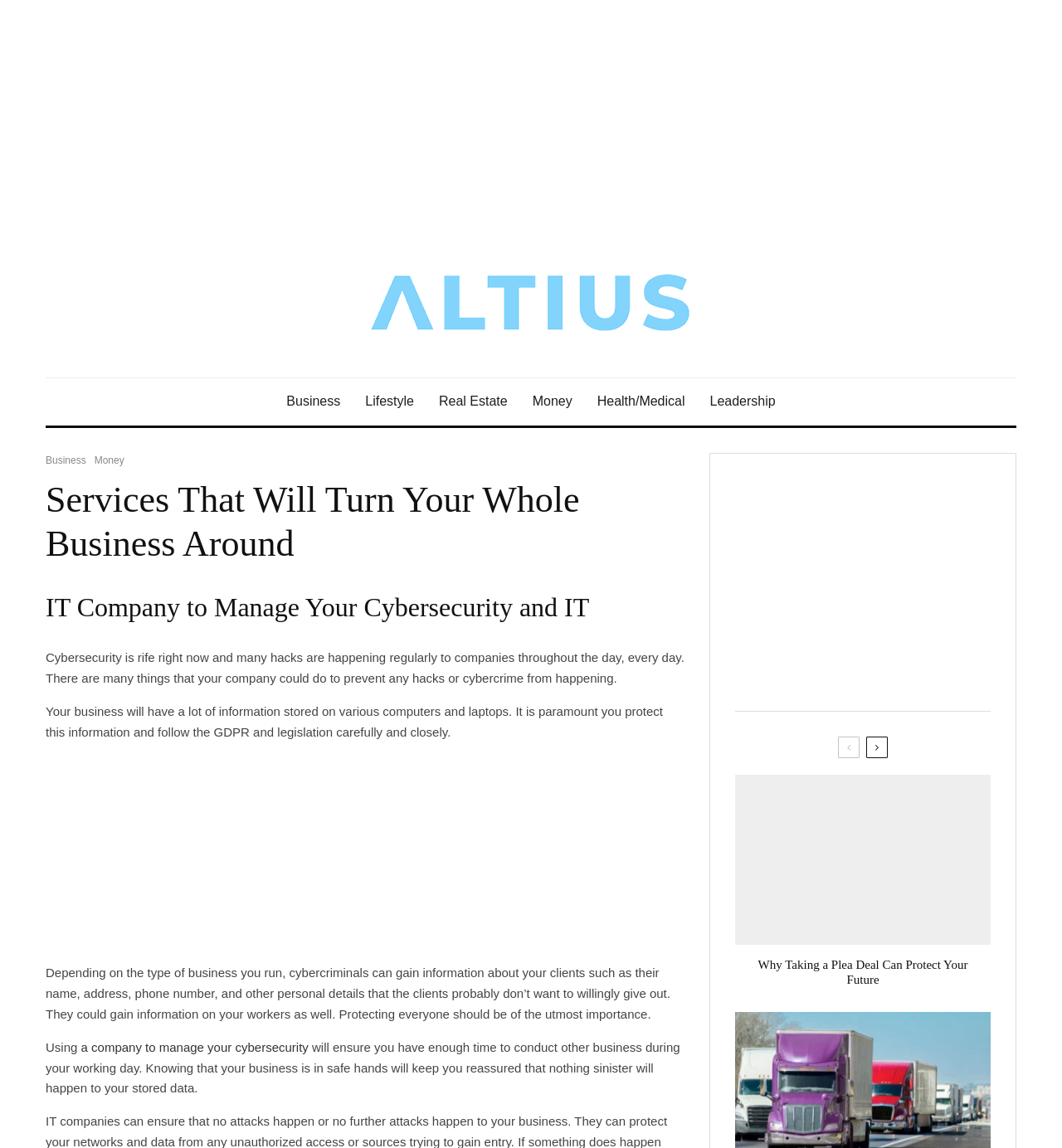What is the purpose of protecting business information?
Examine the image and give a concise answer in one word or a short phrase.

To prevent cybercrime